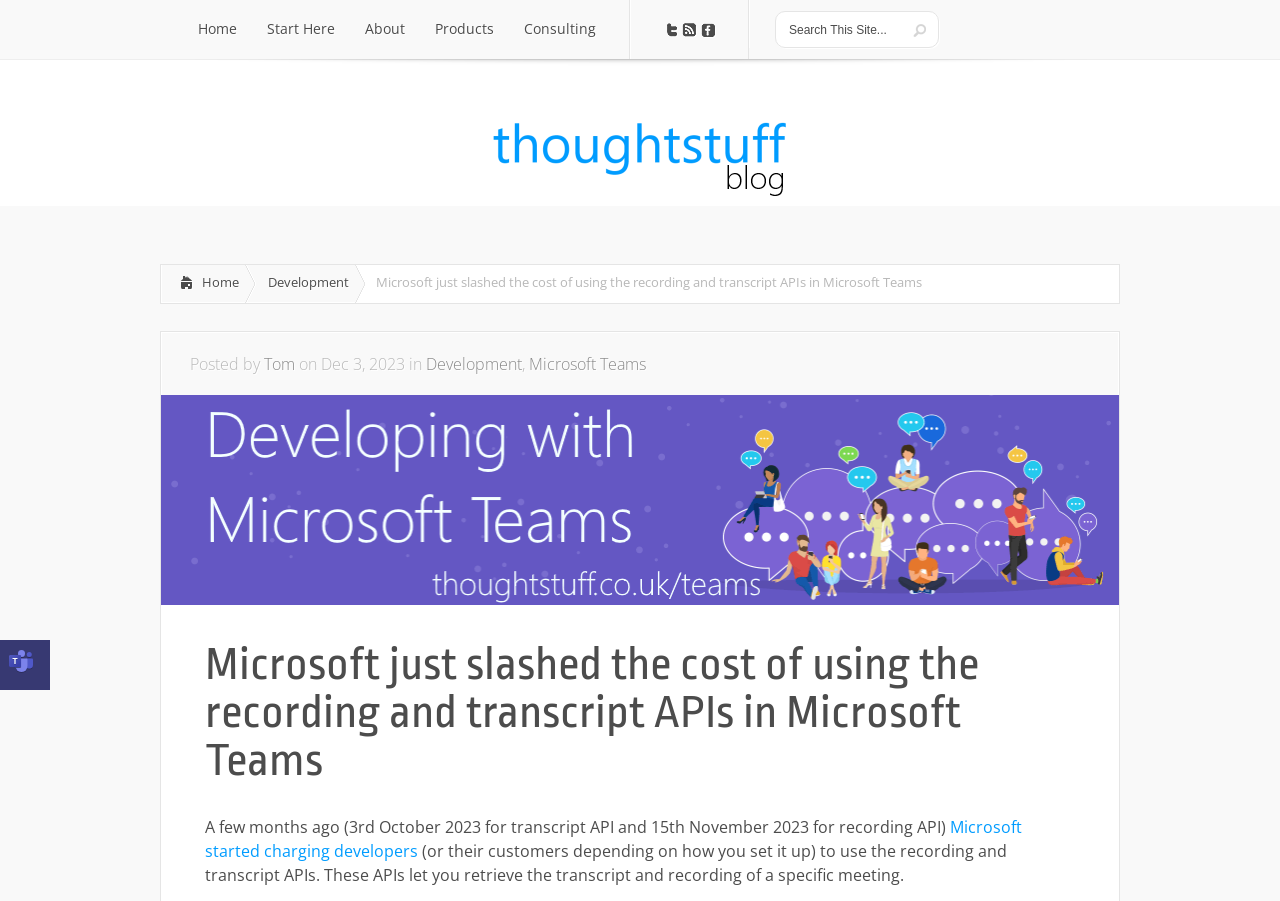Write a detailed summary of the webpage, including text, images, and layout.

The webpage is a blog post titled "Microsoft just slashed the cost of using the recording and transcript APIs in Microsoft Teams" on the "The thoughtstuff Blog" website. At the top, there is a navigation menu with links to "Home", "Start Here", "About", "Products", and "Consulting". Below the navigation menu, there are social media links to Twitter, Rss, and Facebook, each accompanied by an icon.

On the right side of the page, there is a search bar with a "Submit" button. Above the search bar, there is a link to "The thoughtstuff Blog" with a logo. Below the search bar, there are links to "Home" and "Development".

The main content of the blog post starts with a title and a brief description of the post, including the author's name, "Tom", and the date, "Dec 3, 2023". The post discusses Microsoft's decision to charge developers for using the recording and transcript APIs in Microsoft Teams. There is a large image related to the topic below the title.

The post is divided into sections, with headings and paragraphs of text. The text explains that Microsoft started charging developers for using the APIs, which allow users to retrieve the transcript and recording of a specific meeting. The post provides specific dates for when the charging started.

At the bottom of the page, there is a link to "Share to Microsoft Teams" with an icon.